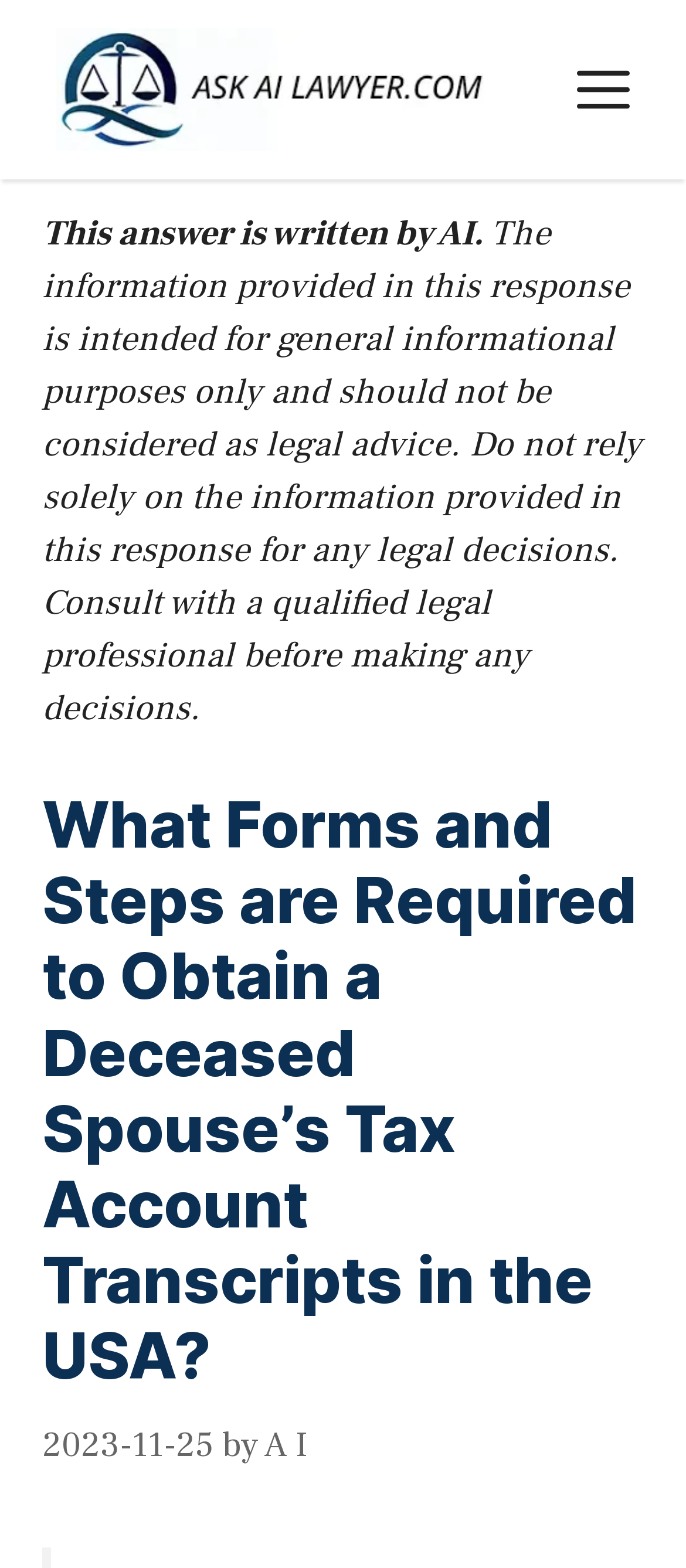Given the content of the image, can you provide a detailed answer to the question?
What is the disclaimer about the information provided?

I found the disclaimer about the information provided by reading the static text elements at the top of the page, which state that the information is intended for general informational purposes only and should not be considered as legal advice.